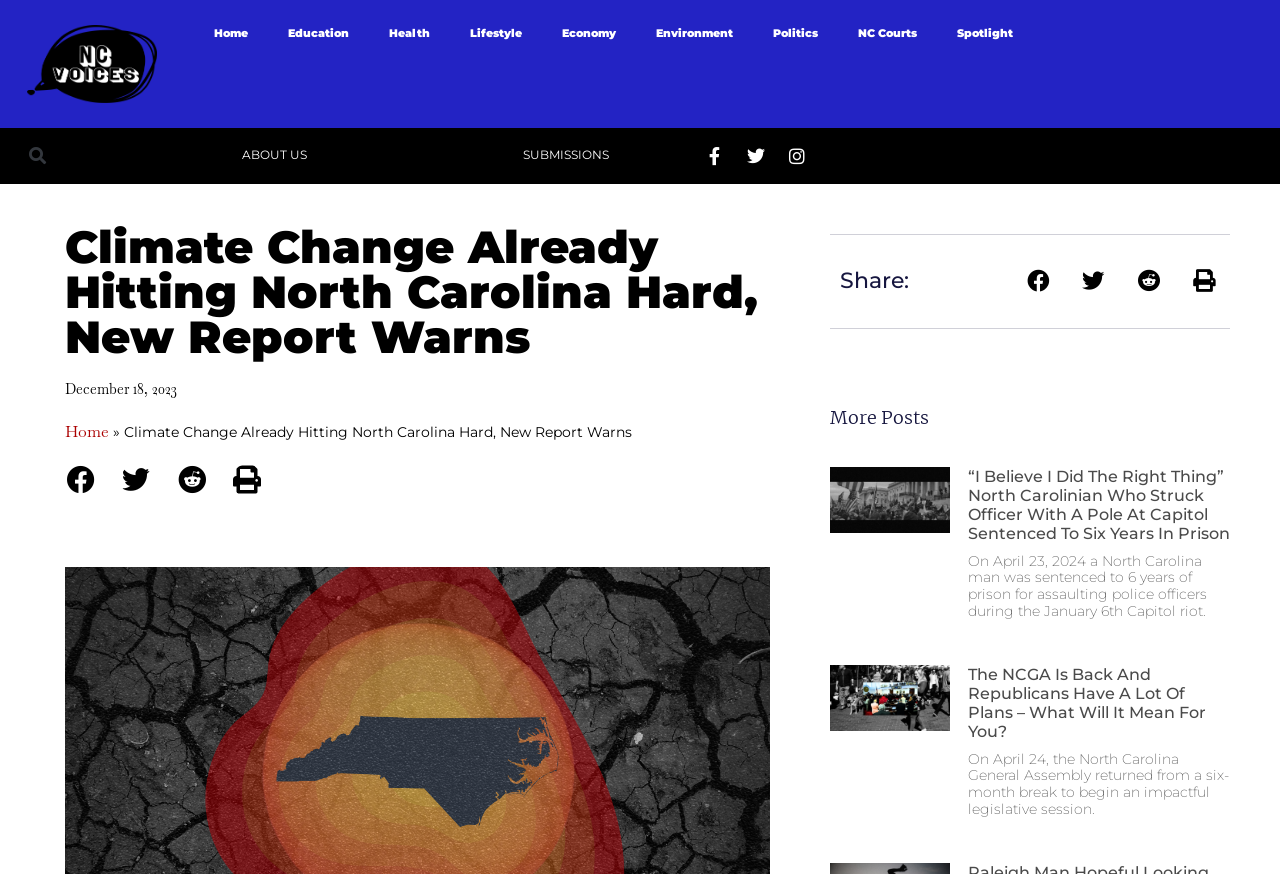Locate the bounding box coordinates of the element you need to click to accomplish the task described by this instruction: "Search for something".

[0.017, 0.161, 0.105, 0.196]